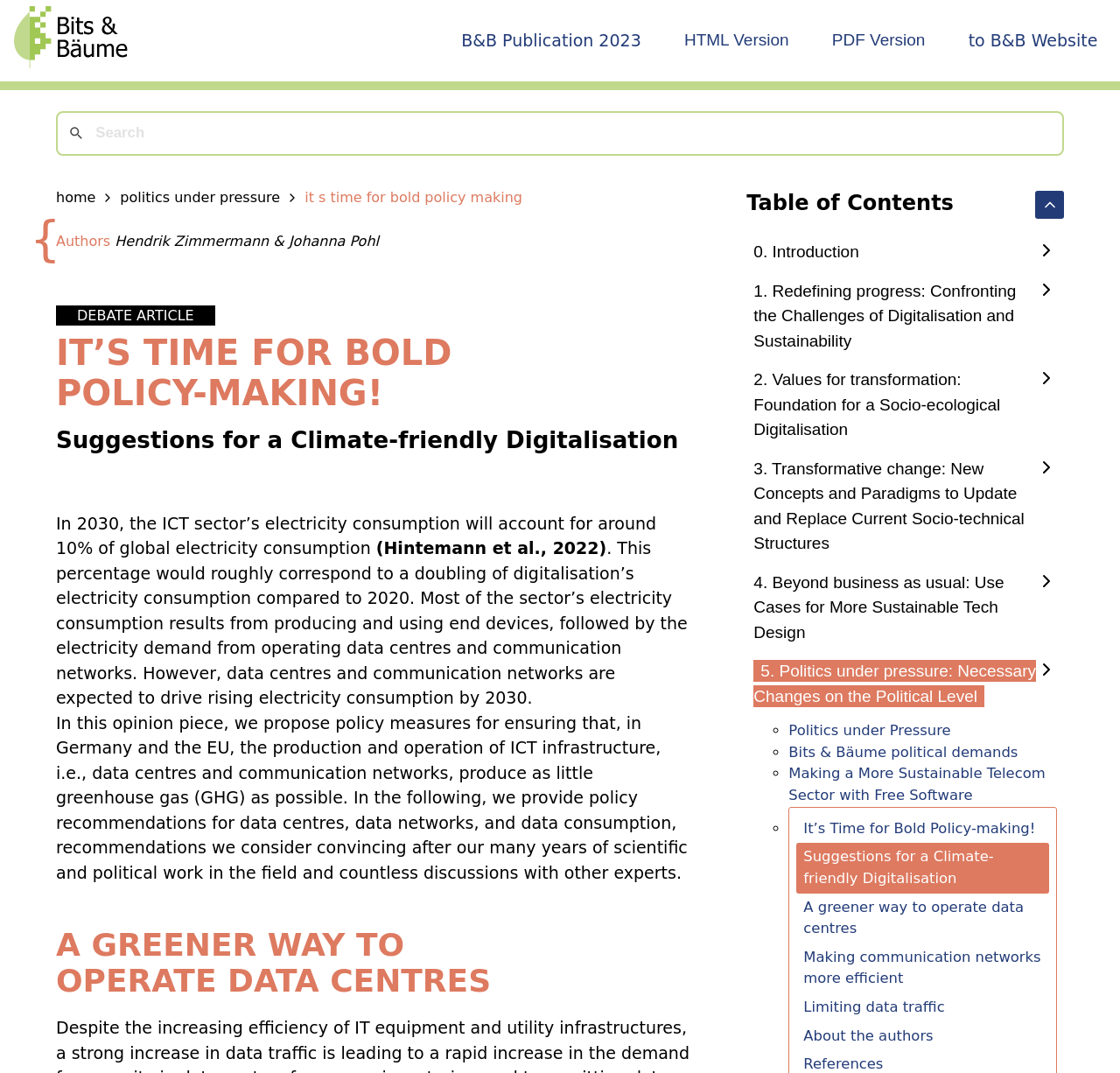Offer a meticulous description of the webpage's structure and content.

This webpage appears to be an article or publication about digital transformation and sustainability, with a focus on politics and policy-making. At the top left corner, there is a logo of "Bits und Bäume" with a link to the organization's website. 

Below the logo, there is a vertical menu with several options, including "B&B Publication 2023", "HTML Version", "PDF Version", and a link to the "B&B Website". 

To the right of the menu, there is a search bar with a "Clear" button. Below the search bar, there is a navigation section with breadcrumbs, showing the current page's location within the website. 

The main content of the page starts with a heading "IT'S TIME FOR BOLD POLICY-MAKING!" followed by a subheading "Suggestions for a Climate-friendly Digitalisation". The article then discusses the impact of digitalization on the environment, citing statistics and research findings. 

The article is divided into sections, each with its own heading, including "A GREENER WAY TO OPERATE DATA CENTRES". There is also a table of contents on the right side of the page, with links to different chapters of the article, including "Introduction", "Redefining progress", and "Transformative change". 

Throughout the page, there are several images, mostly icons or buttons, but no large images or graphics. The overall layout is dense with text, but the headings and subheadings help to break up the content and make it easier to read.